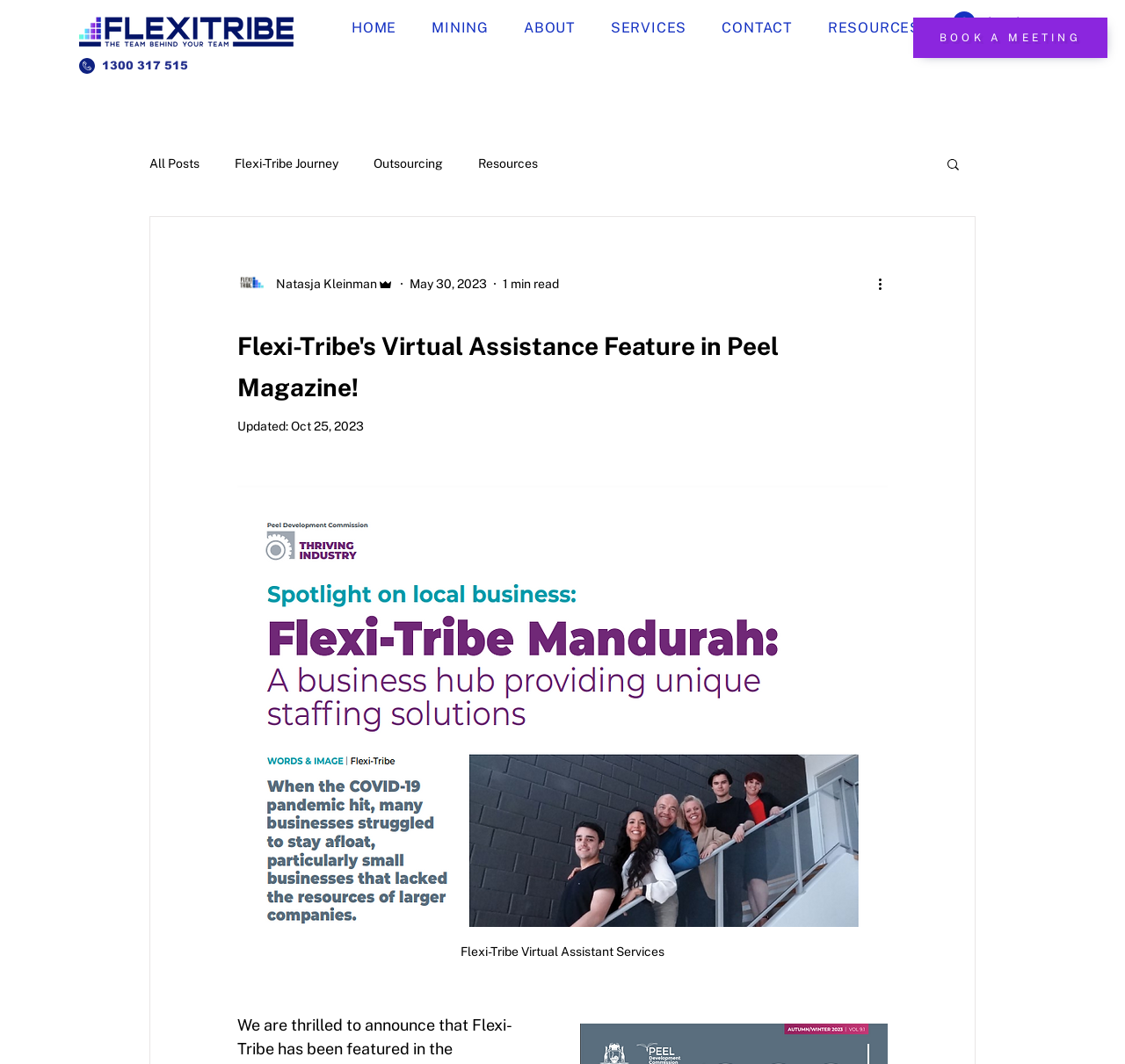Could you highlight the region that needs to be clicked to execute the instruction: "Log in"?

[0.836, 0.006, 0.884, 0.037]